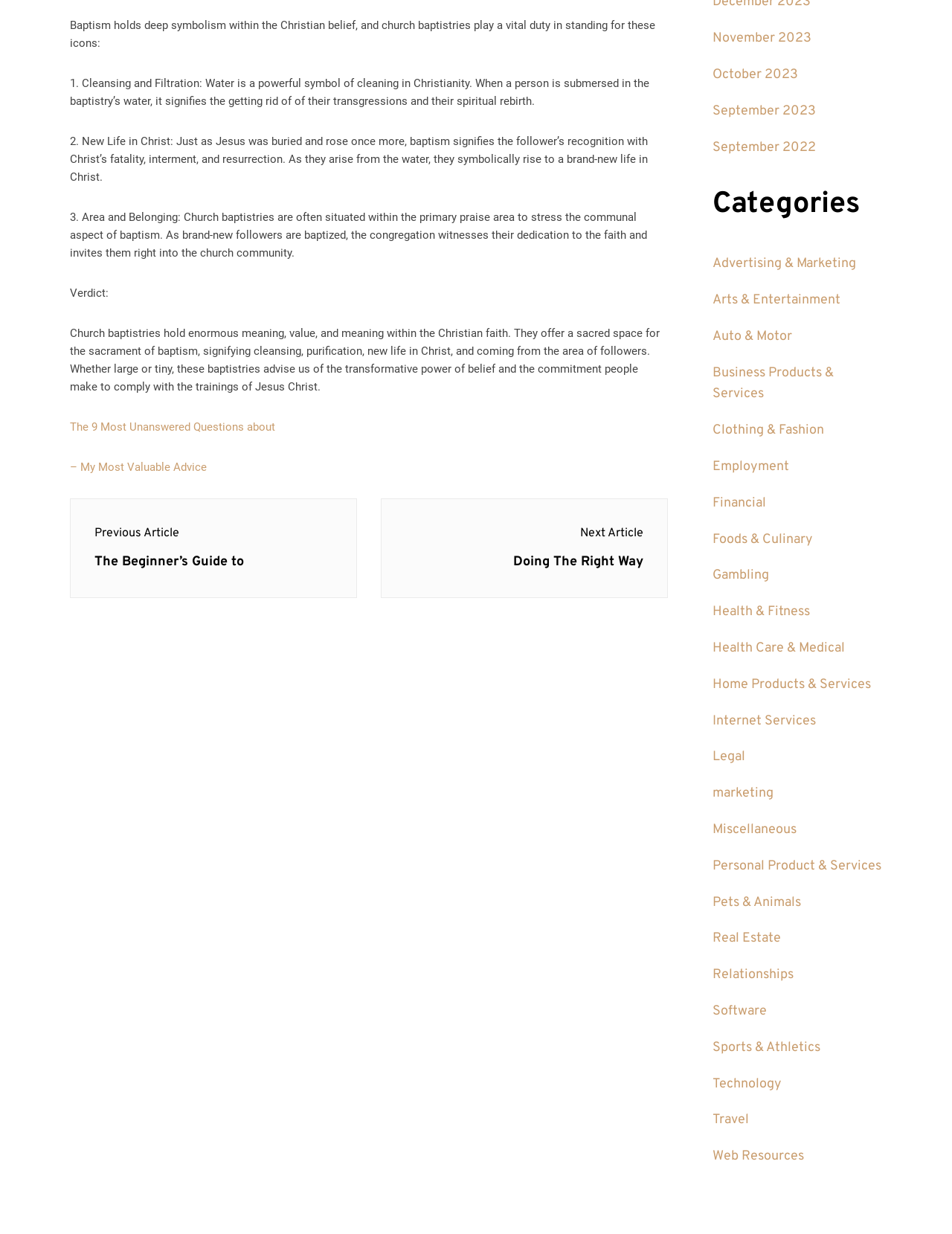What is the significance of water in Christianity?
Look at the image and respond with a single word or a short phrase.

Cleansing and purification